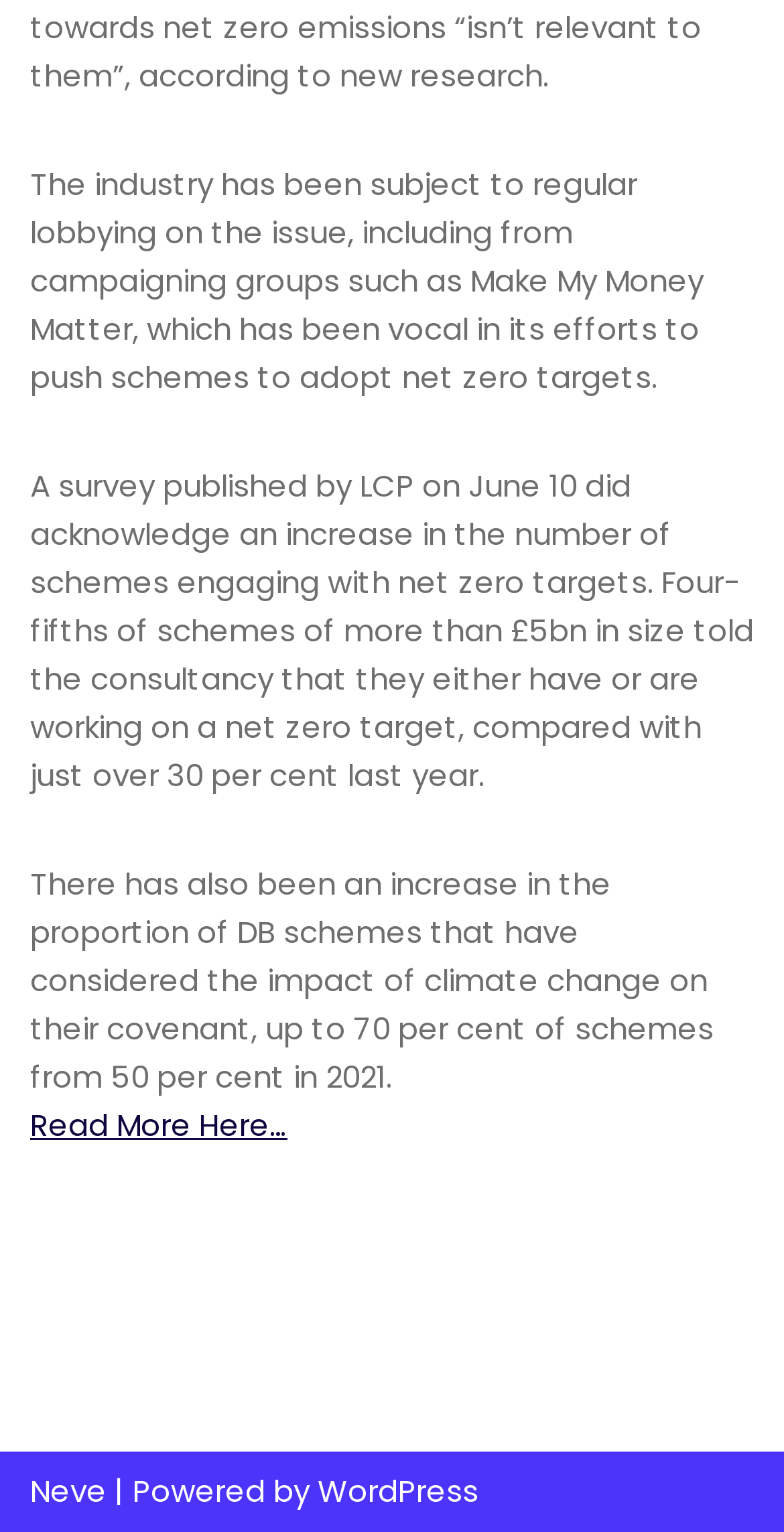What is the platform that powers the website?
Offer a detailed and exhaustive answer to the question.

The platform that powers the website can be found at the bottom of the webpage, where it says 'Powered by WordPress'. This information is located in the footer section of the webpage.